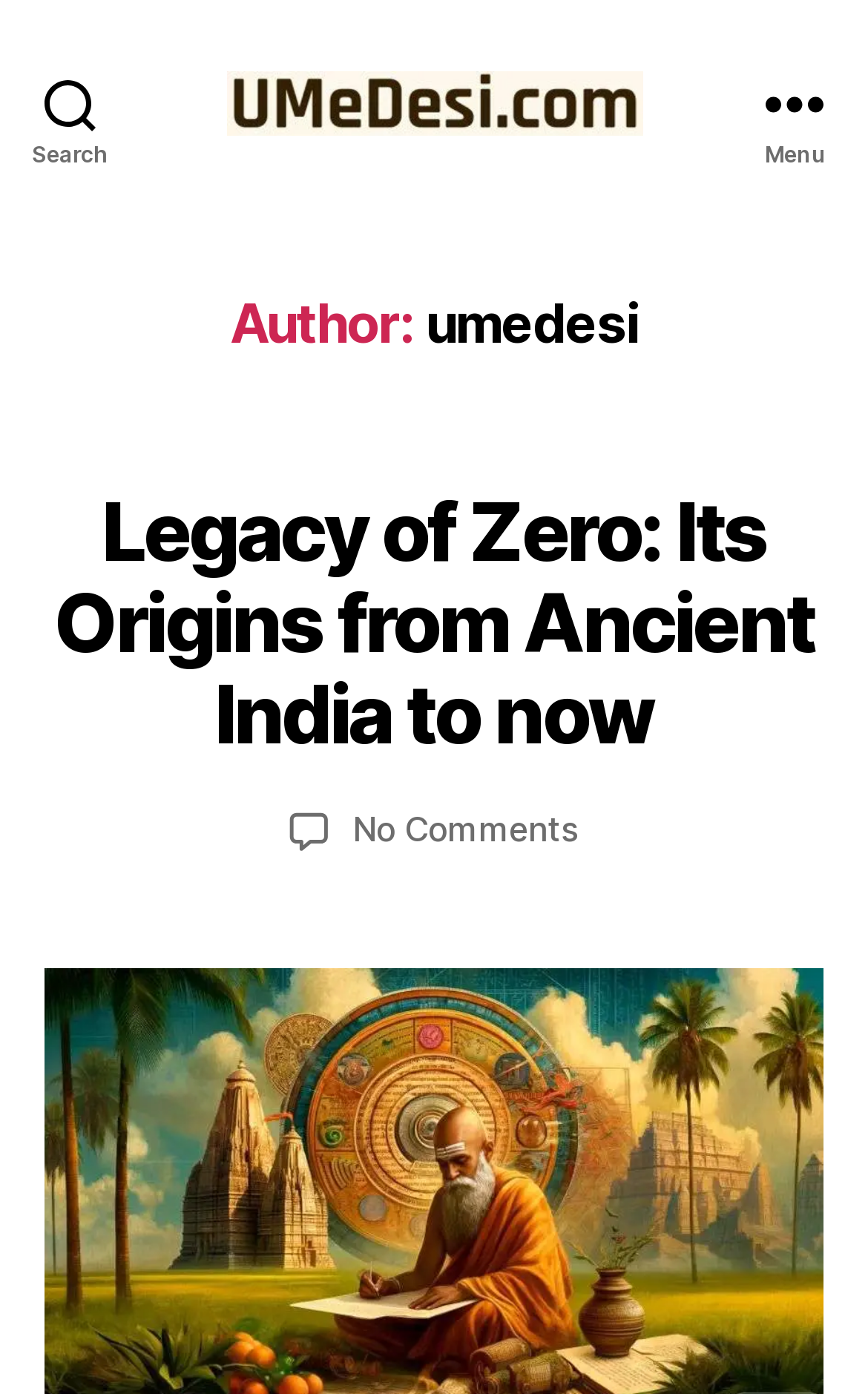Using the information in the image, could you please answer the following question in detail:
What is the author of the post?

The author of the post can be found in the section below the post title, where it is written as 'By umedesi'.